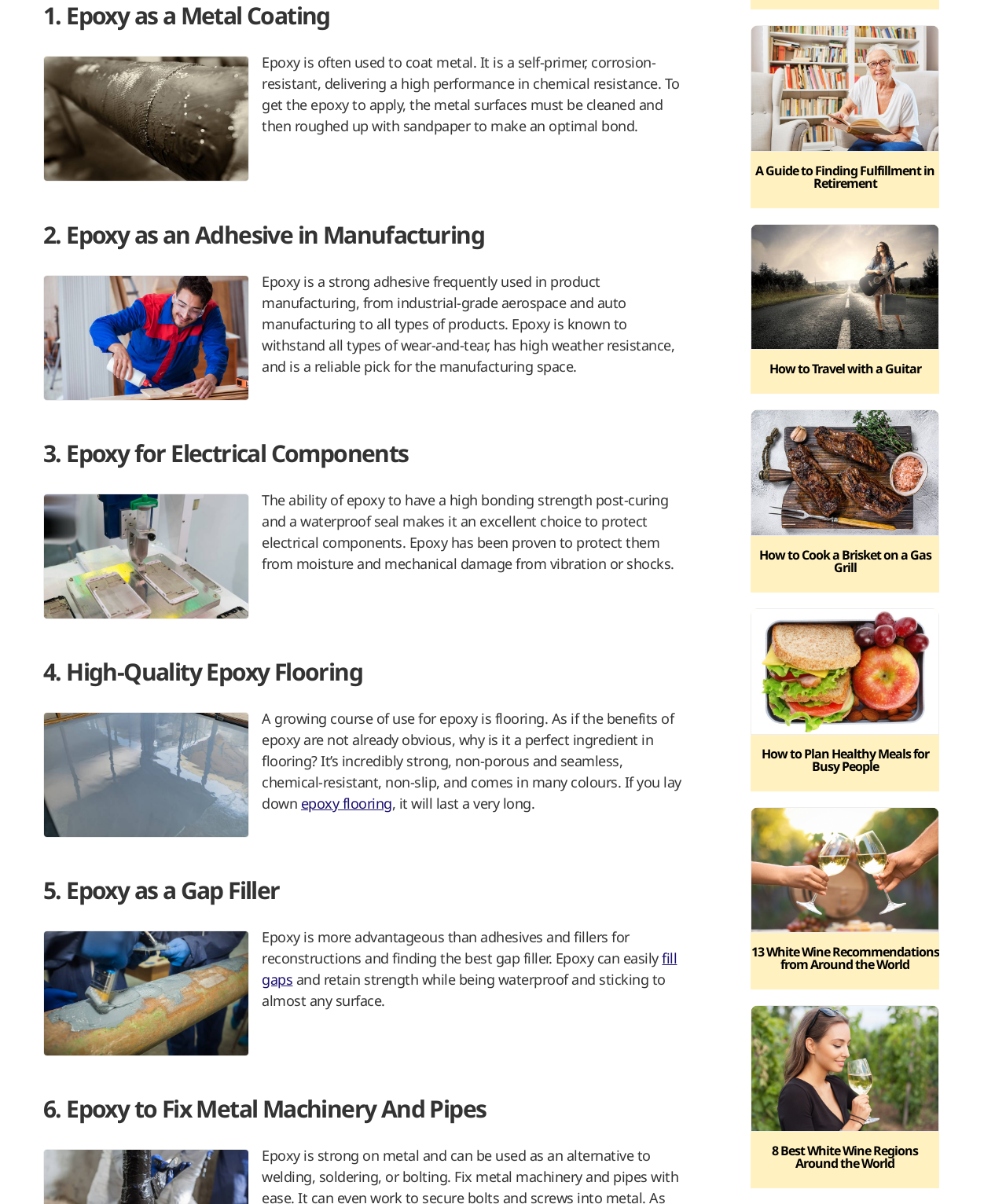What is epoxy often used to coat?
Based on the visual content, answer with a single word or a brief phrase.

Metal